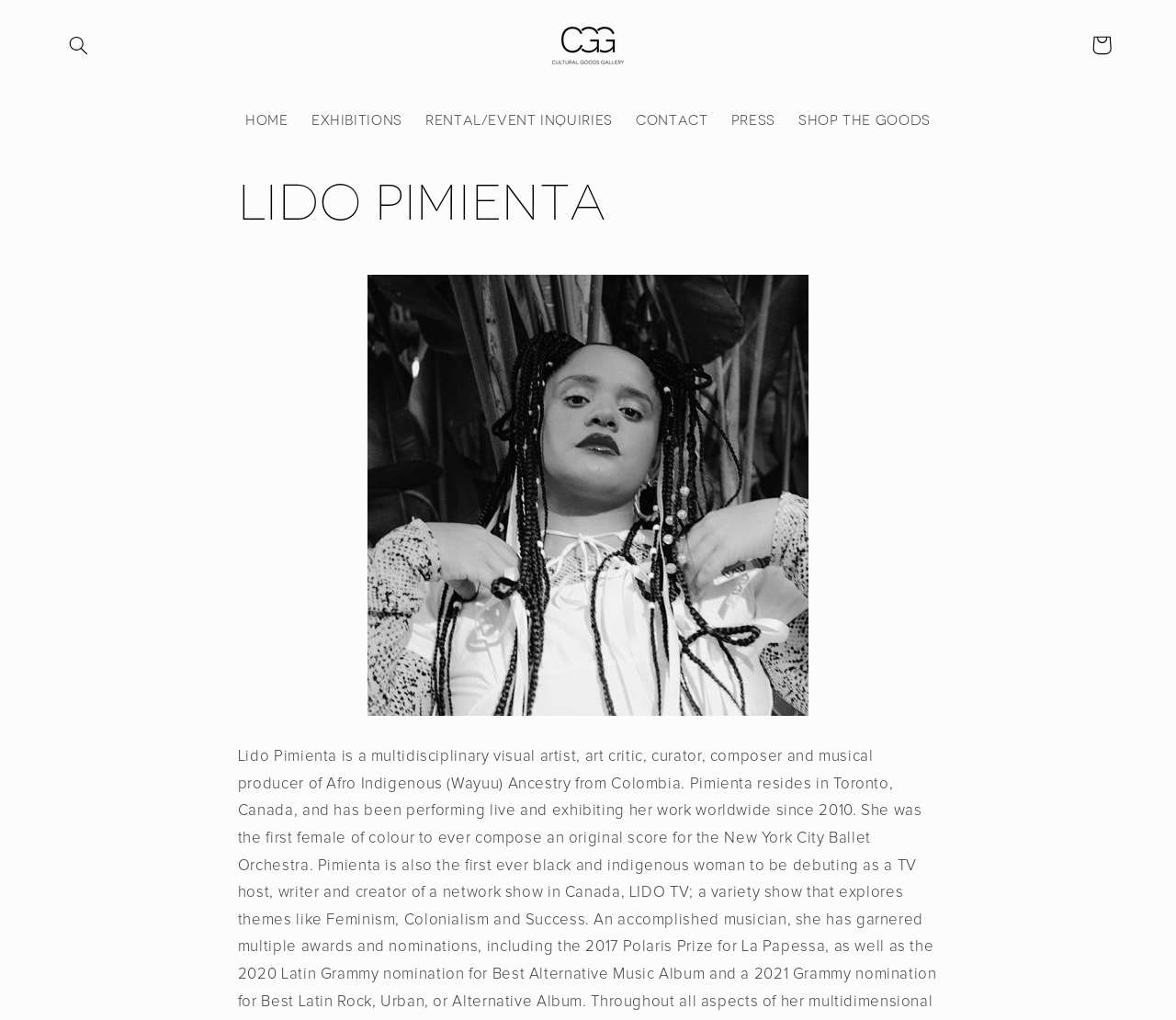Locate the bounding box coordinates of the item that should be clicked to fulfill the instruction: "View exhibitions".

[0.255, 0.099, 0.352, 0.139]